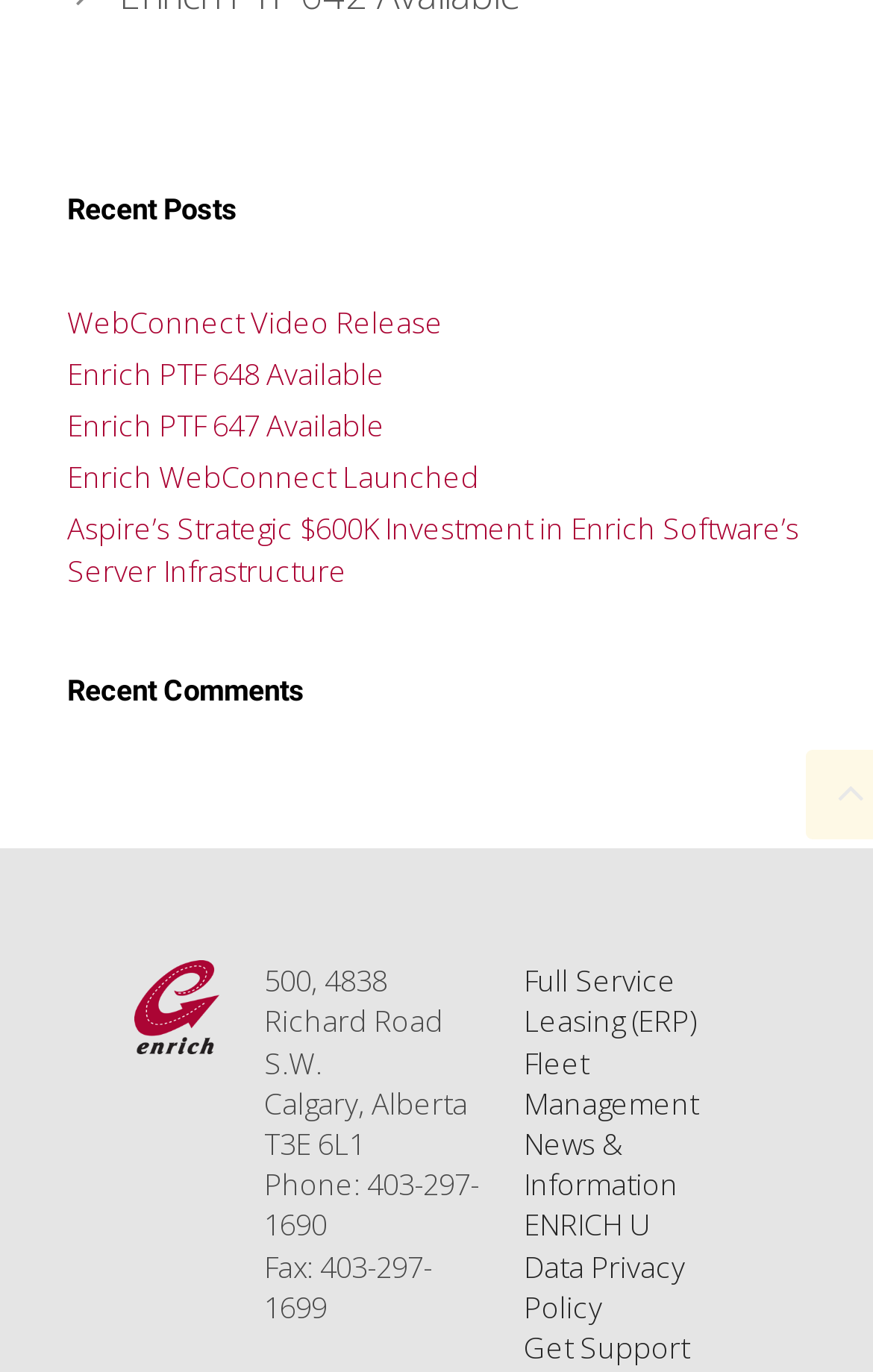Please specify the bounding box coordinates in the format (top-left x, top-left y, bottom-right x, bottom-right y), with all values as floating point numbers between 0 and 1. Identify the bounding box of the UI element described by: Enrich PTF 648 Available

[0.077, 0.257, 0.441, 0.287]